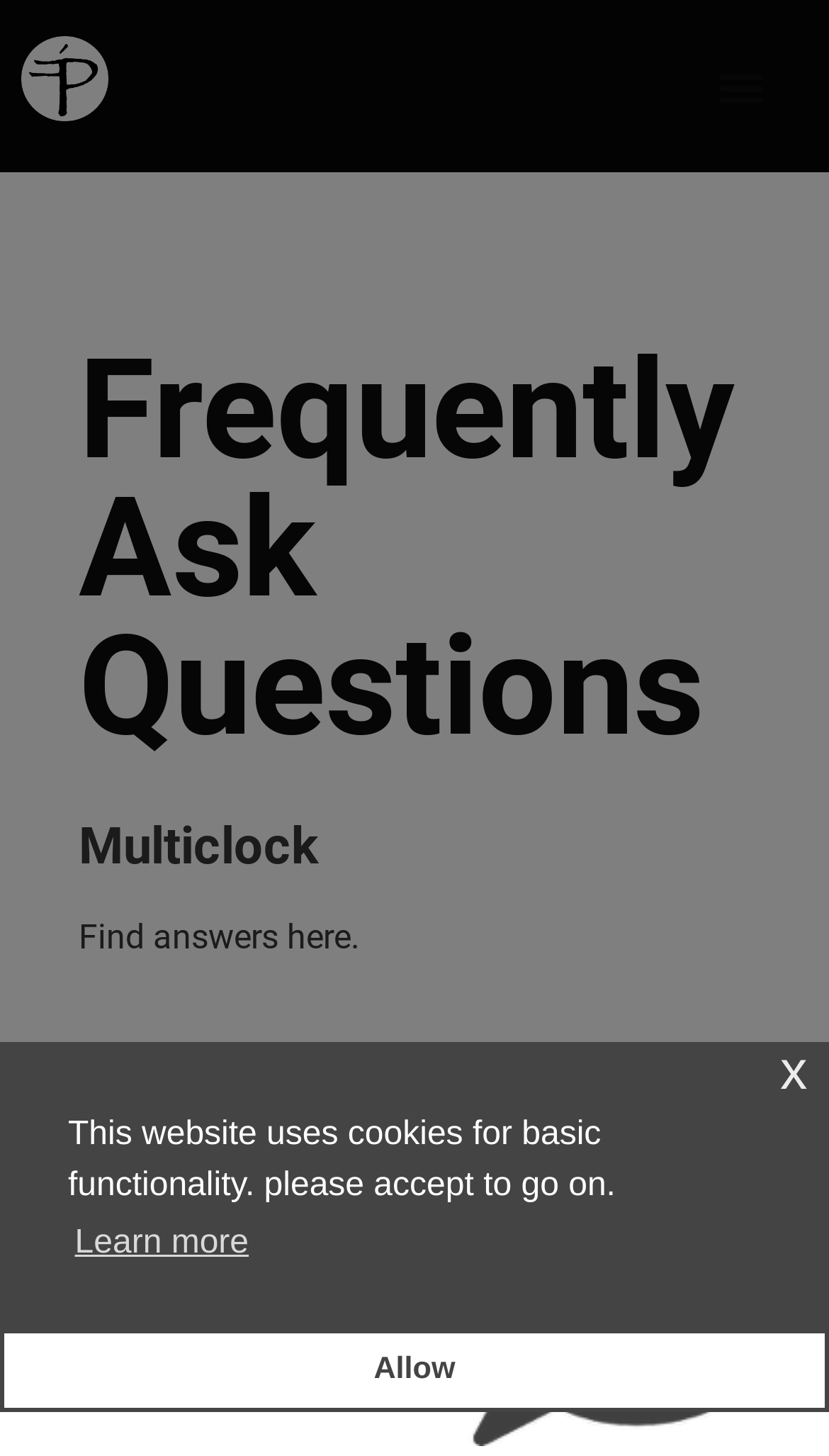What is the message displayed in the cookie consent dialog? Refer to the image and provide a one-word or short phrase answer.

This website uses cookies for basic functionality.